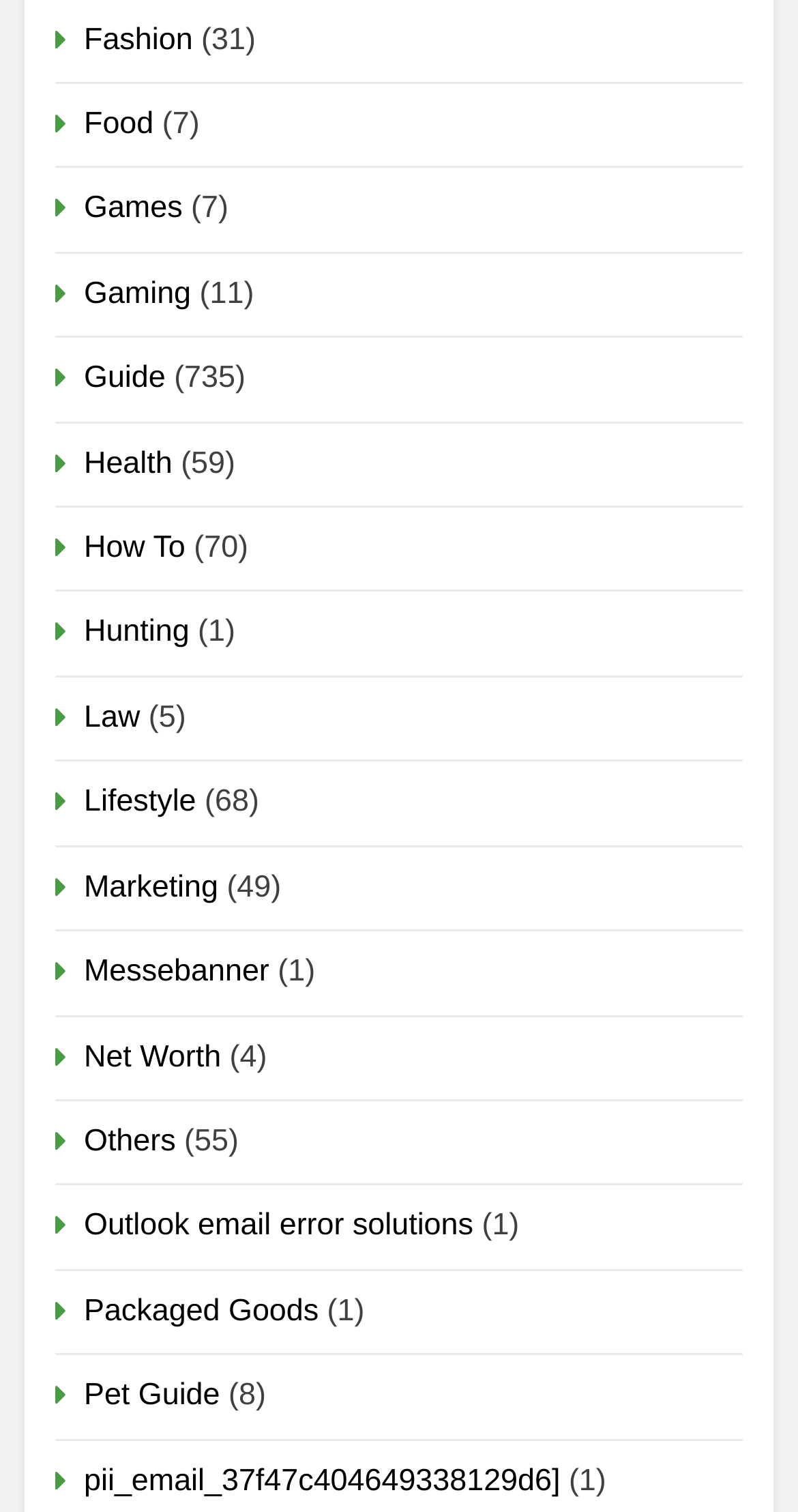Determine the bounding box coordinates of the area to click in order to meet this instruction: "Read about Health".

[0.105, 0.295, 0.216, 0.318]